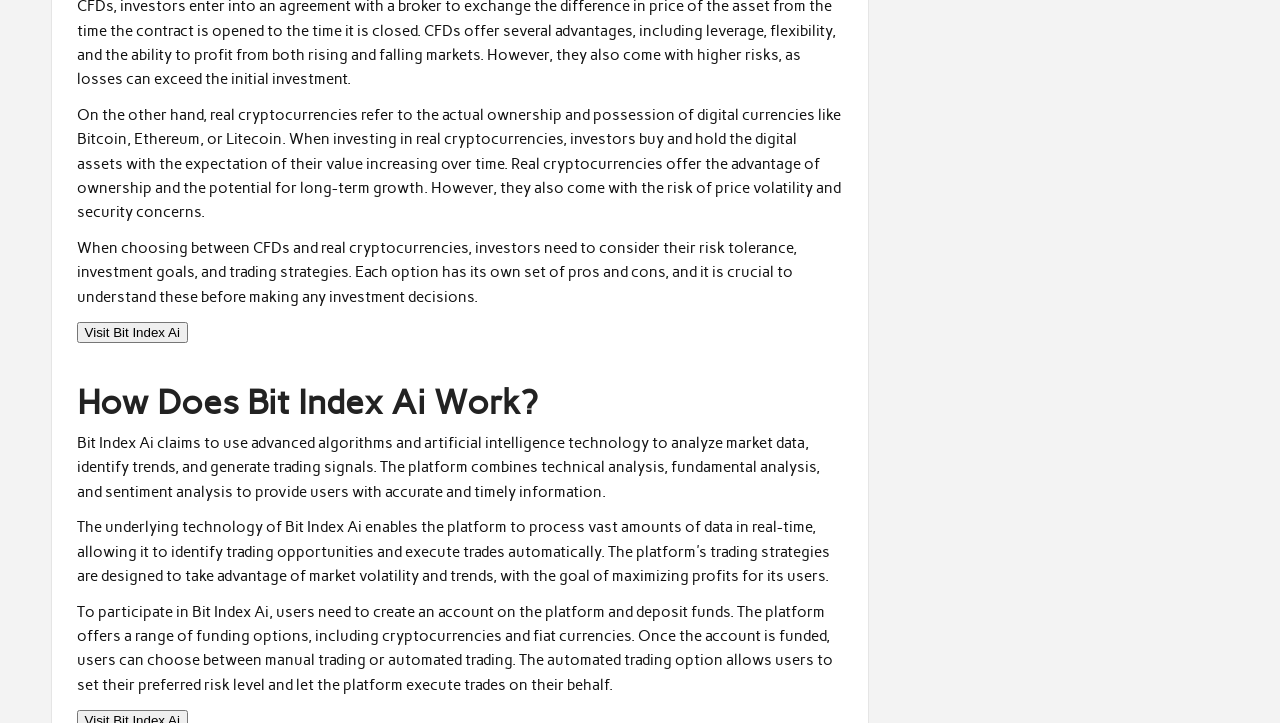What are the two trading options on Bit Index Ai?
Using the visual information from the image, give a one-word or short-phrase answer.

Manual and automated